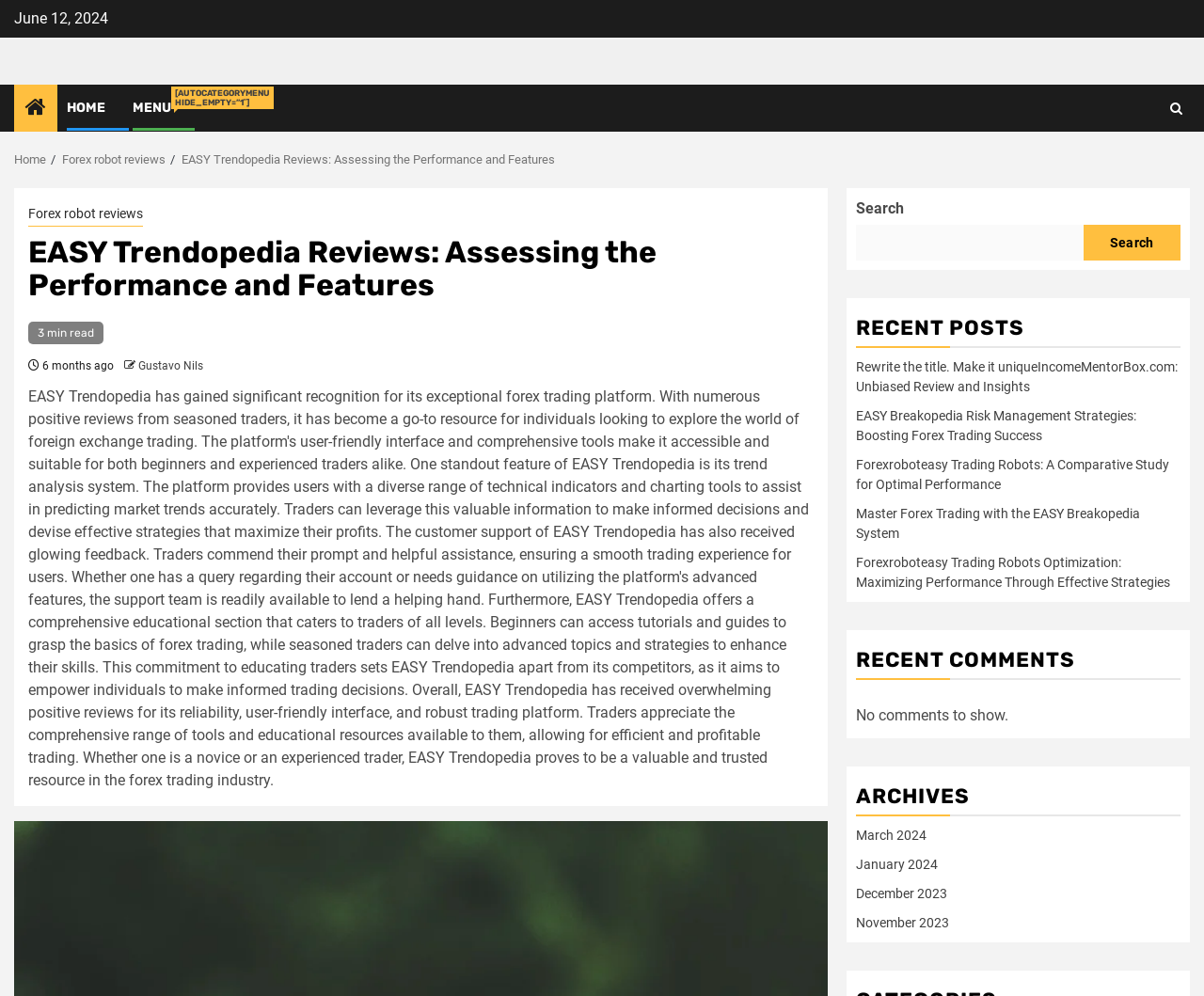Please determine the bounding box coordinates of the clickable area required to carry out the following instruction: "View recent posts". The coordinates must be four float numbers between 0 and 1, represented as [left, top, right, bottom].

[0.711, 0.308, 0.98, 0.349]